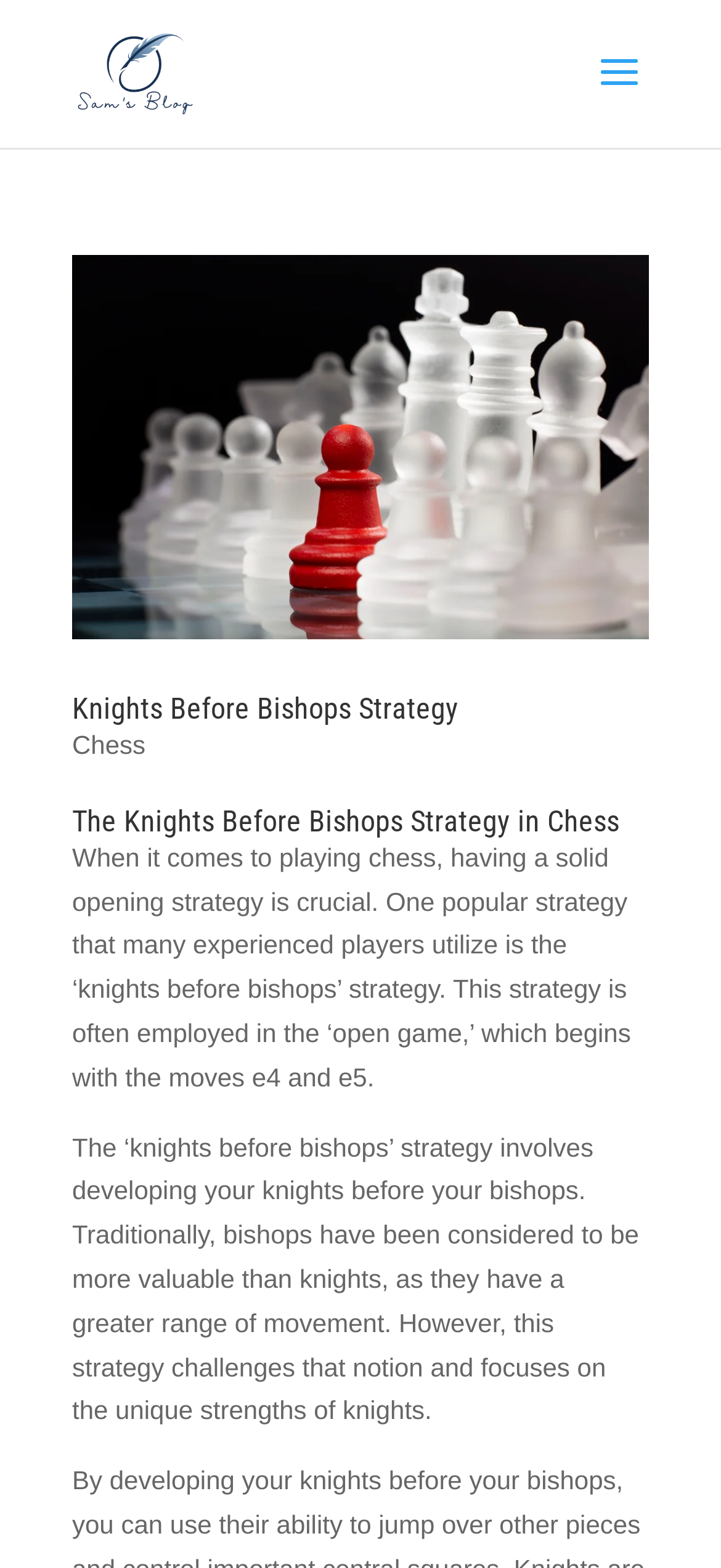Explain the webpage in detail, including its primary components.

The webpage is about Sam's Blogs, specifically focusing on chess strategy. At the top left corner, there is a link to "Sam's Blogs" accompanied by an image with the same name. Below this, there is a prominent link to "Knights Before Bishops Strategy" with an associated image, taking up most of the width of the page. 

Directly below this link, there is a heading with the same title, "Knights Before Bishops Strategy". To the right of this heading, there is another link to the same strategy. Further down, there is a link to "Chess" on the left side, followed by a heading that reads "The Knights Before Bishops Strategy in Chess". 

The main content of the page is divided into two paragraphs. The first paragraph explains the importance of having a solid opening strategy in chess and introduces the "knights before bishops" strategy, which is often used in the "open game". The second paragraph delves deeper into this strategy, discussing how it involves developing knights before bishops and highlighting the unique strengths of knights.